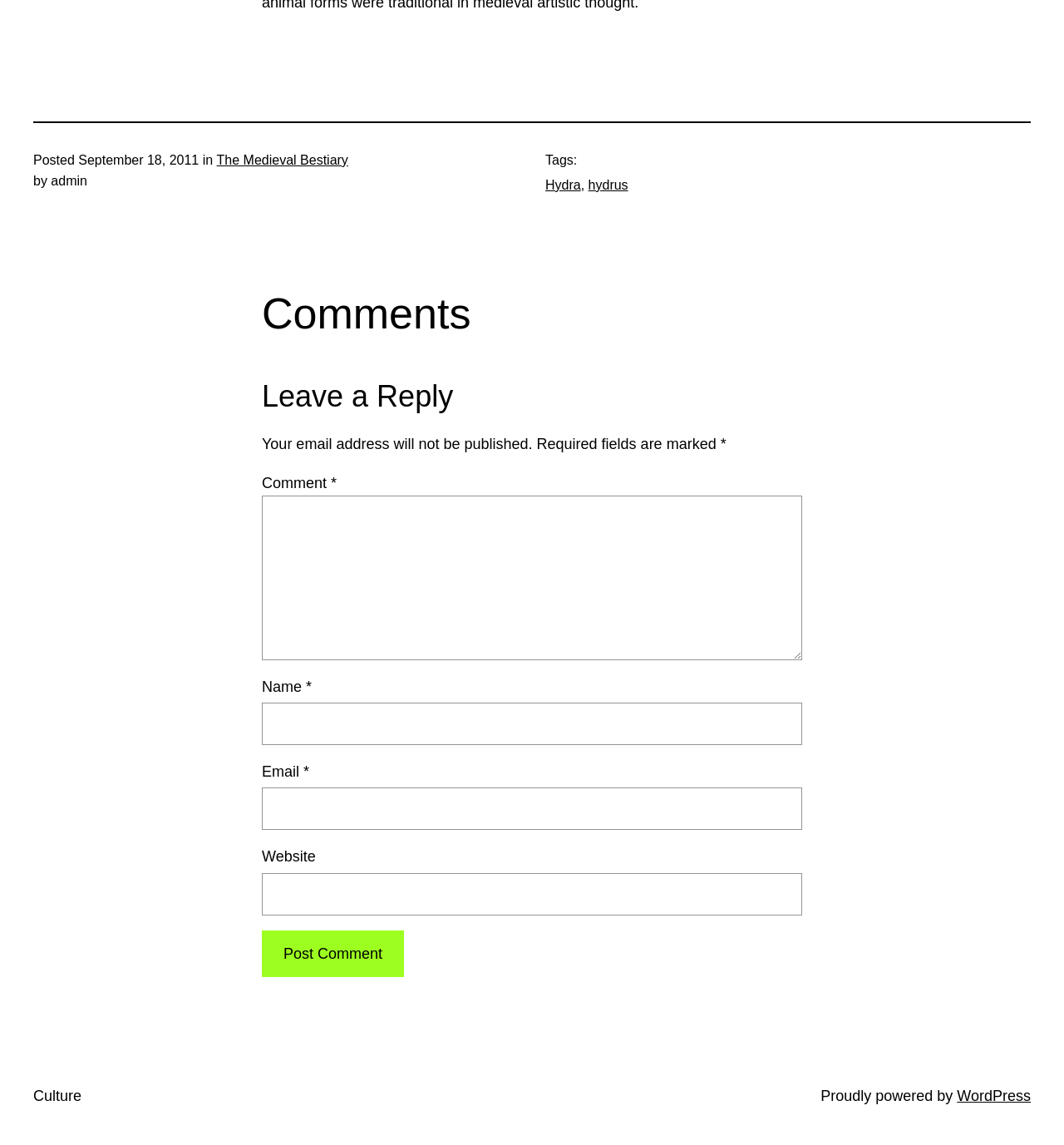Answer with a single word or phrase: 
What is the category of the article?

The Medieval Bestiary